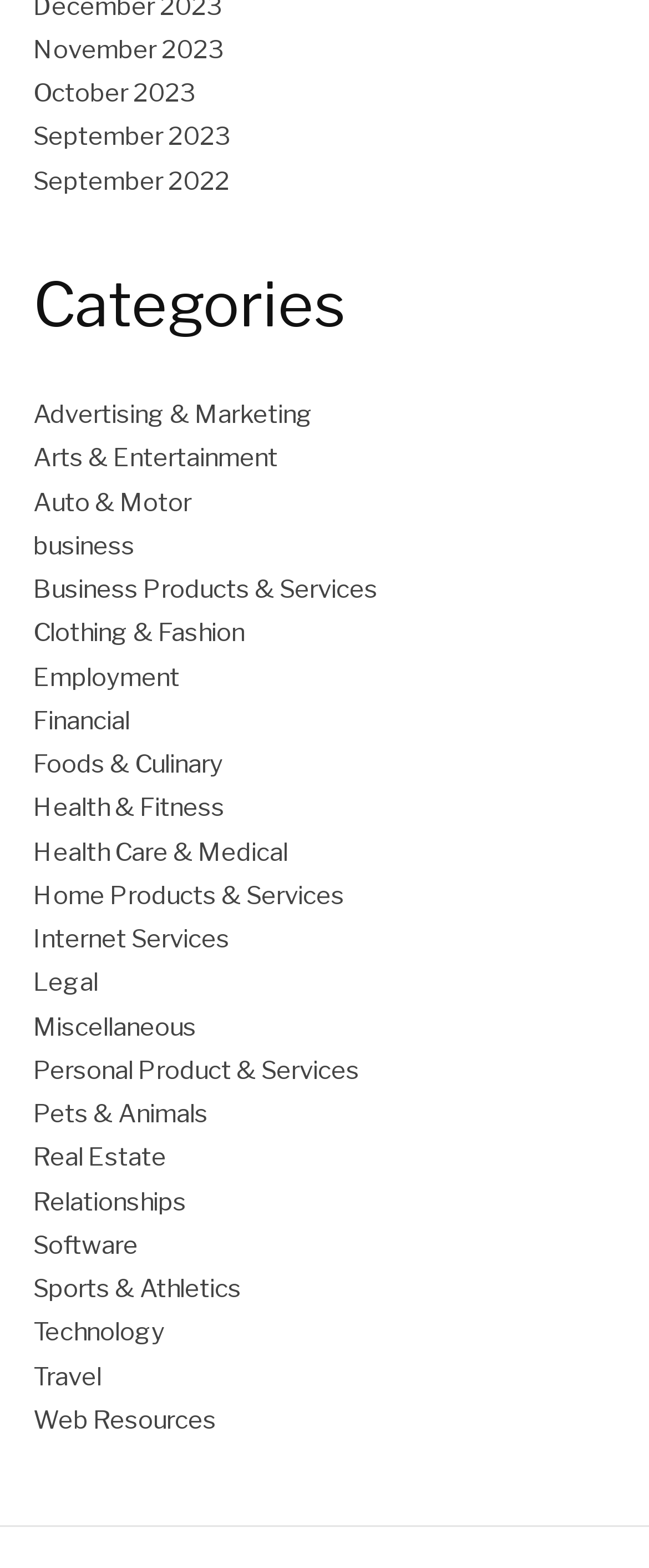Please identify the coordinates of the bounding box that should be clicked to fulfill this instruction: "View November 2023".

[0.051, 0.022, 0.344, 0.041]